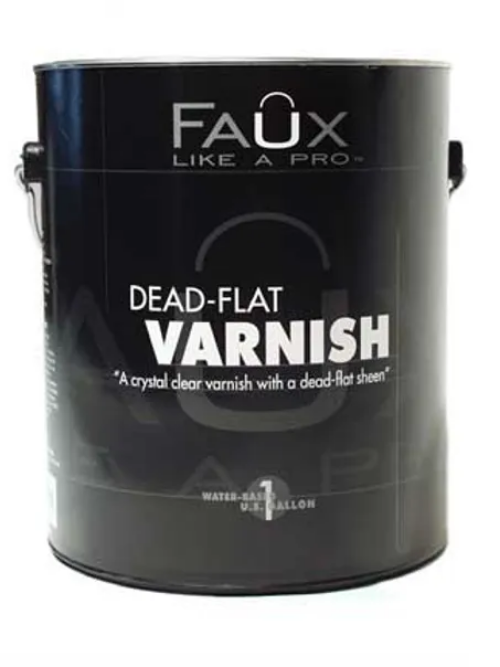Illustrate the image with a detailed caption.

The image depicts a can of "Dead-Flat Varnish" from the brand "Faux Like A Pro." The paint can features a sleek black design with bold white text prominently highlighting the product name. Below "DEAD-FLAT VARNISH," a tagline reads, "A crystal clear varnish with a dead-flat sheen," emphasizing its intended finish. The label also notes that the product is water-based and available in a one-gallon size, making it suitable for various interior surfaces. This varnish is designed to provide a smooth, matte finish that enhances the beauty of painted surfaces while offering protective qualities.